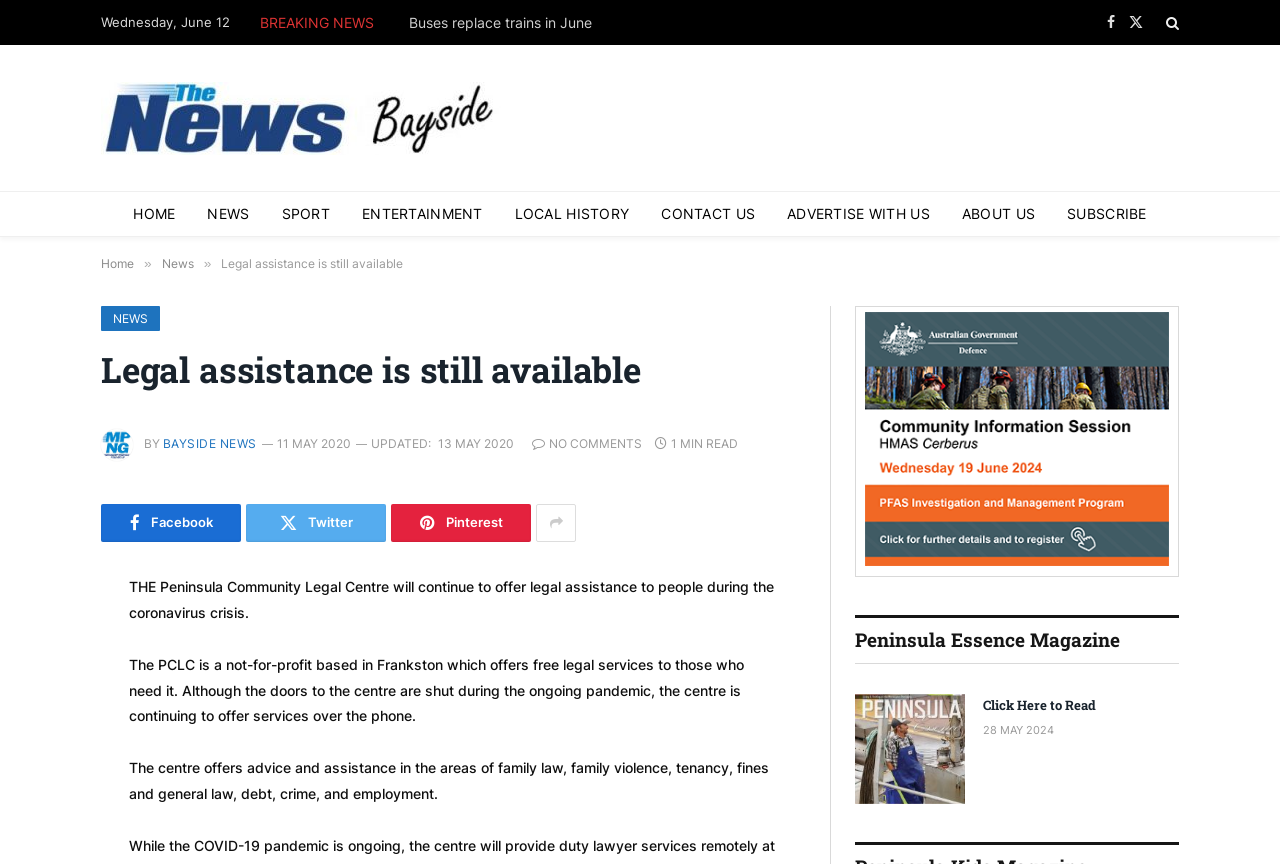Determine the bounding box coordinates of the section I need to click to execute the following instruction: "Click on the 'NEWS' link". Provide the coordinates as four float numbers between 0 and 1, i.e., [left, top, right, bottom].

[0.15, 0.222, 0.207, 0.273]